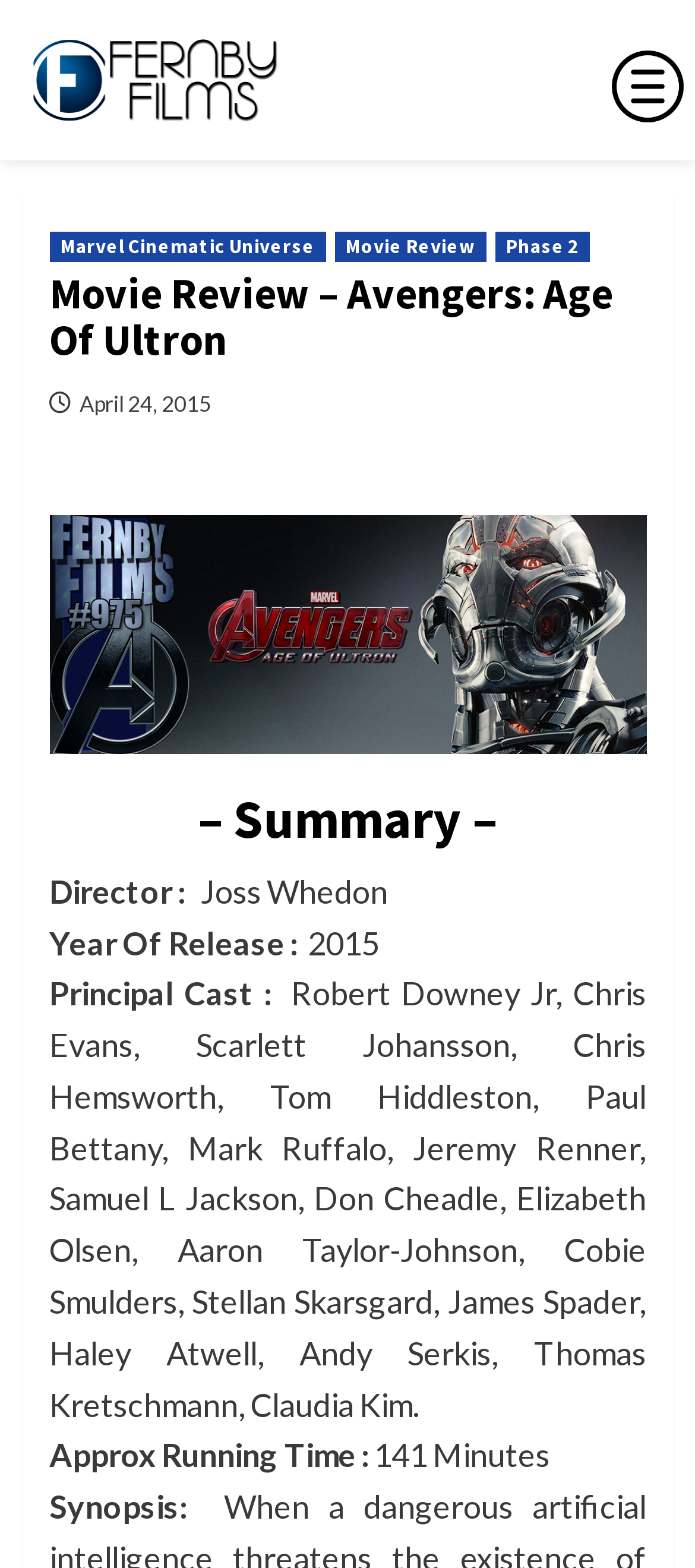Who are the principal cast members of Avengers: Age Of Ultron?
From the image, respond using a single word or phrase.

Robert Downey Jr, Chris Evans, ...